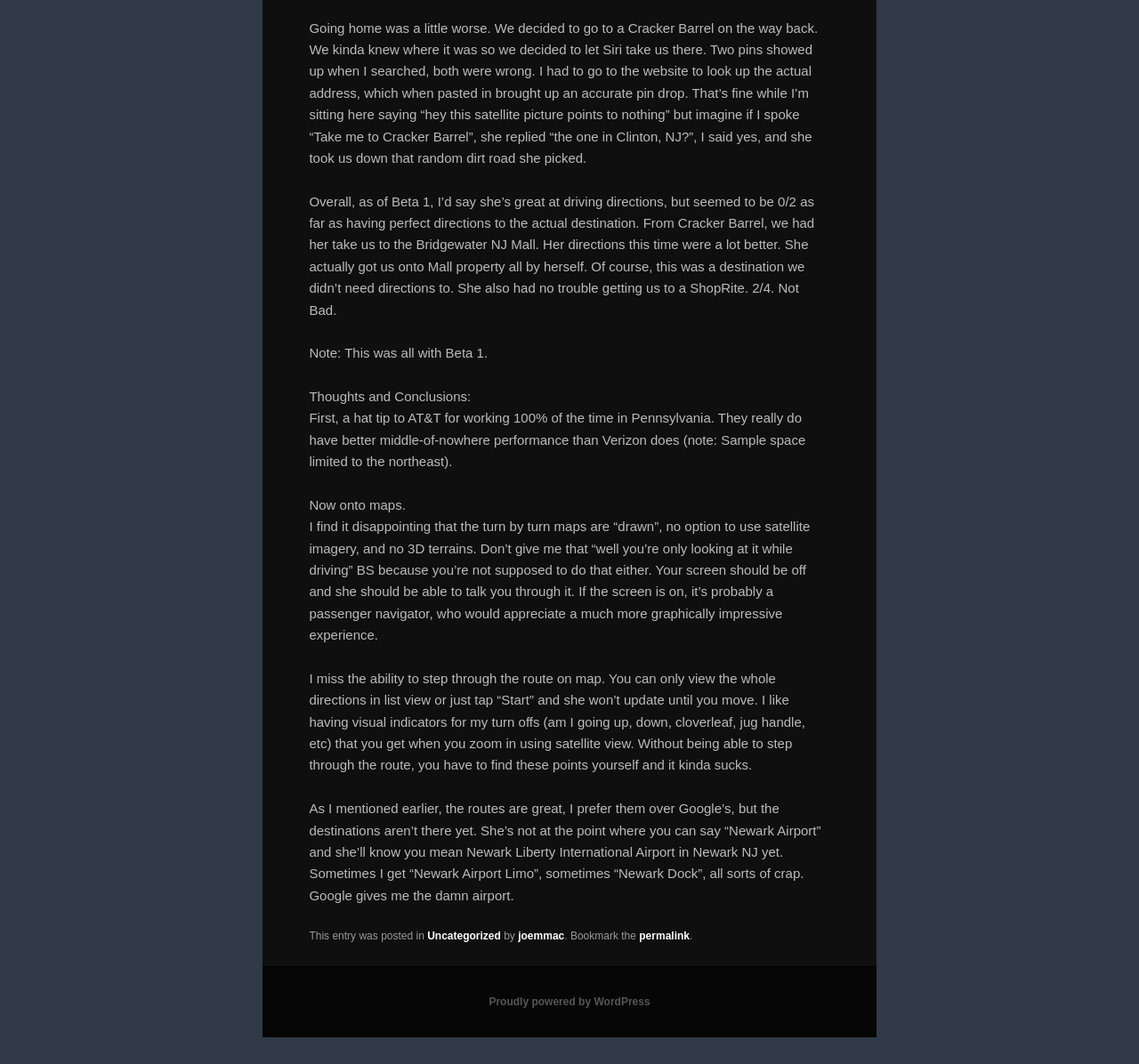Answer the question below with a single word or a brief phrase: 
What is the author's opinion on Siri's driving directions?

Mixed